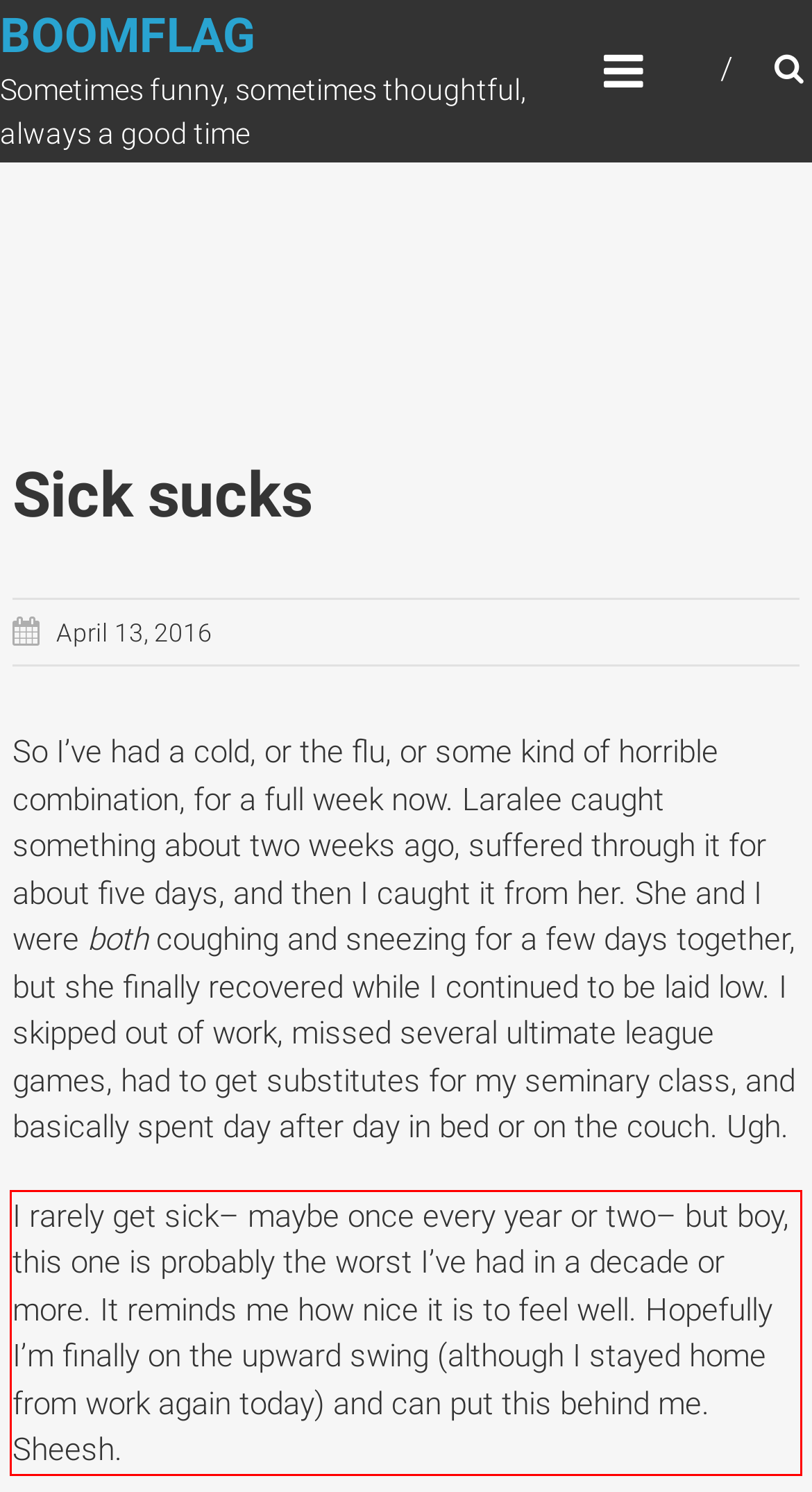The screenshot provided shows a webpage with a red bounding box. Apply OCR to the text within this red bounding box and provide the extracted content.

I rarely get sick– maybe once every year or two– but boy, this one is probably the worst I’ve had in a decade or more. It reminds me how nice it is to feel well. Hopefully I’m finally on the upward swing (although I stayed home from work again today) and can put this behind me. Sheesh.